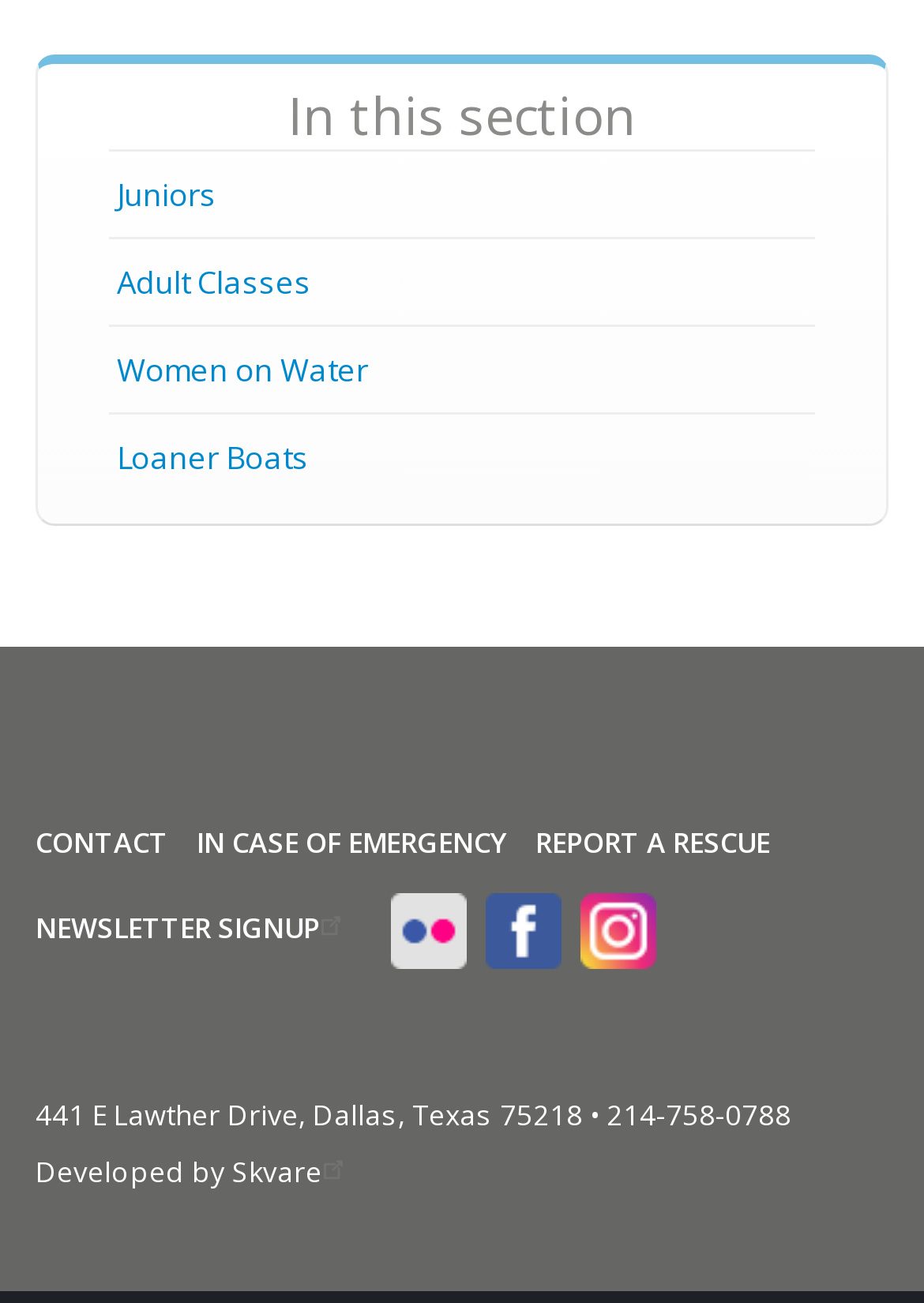Please identify the bounding box coordinates of the area that needs to be clicked to follow this instruction: "Click on Juniors".

[0.119, 0.116, 0.881, 0.182]